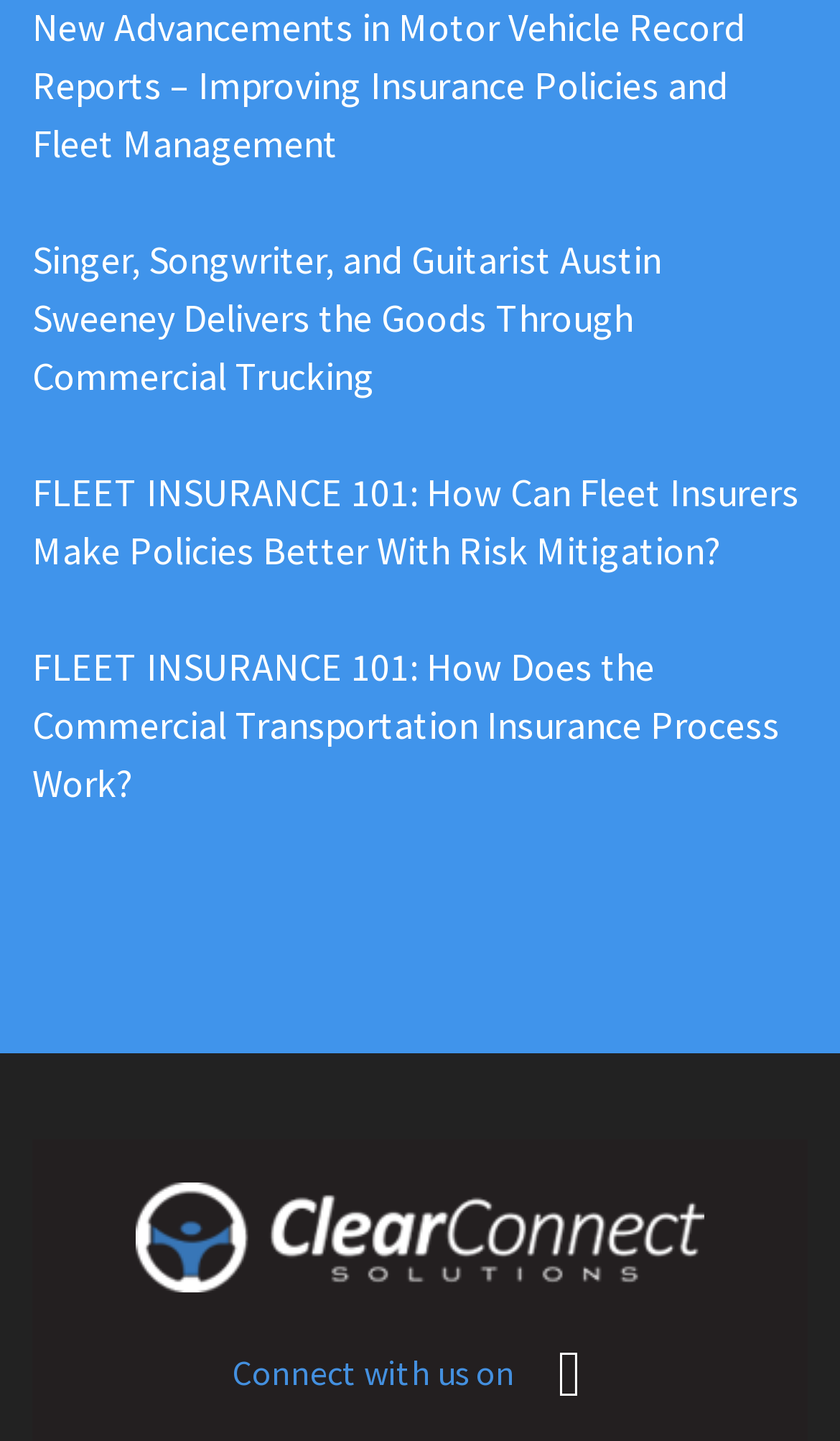What is the topic of the first link?
Give a one-word or short-phrase answer derived from the screenshot.

Motor Vehicle Record Reports